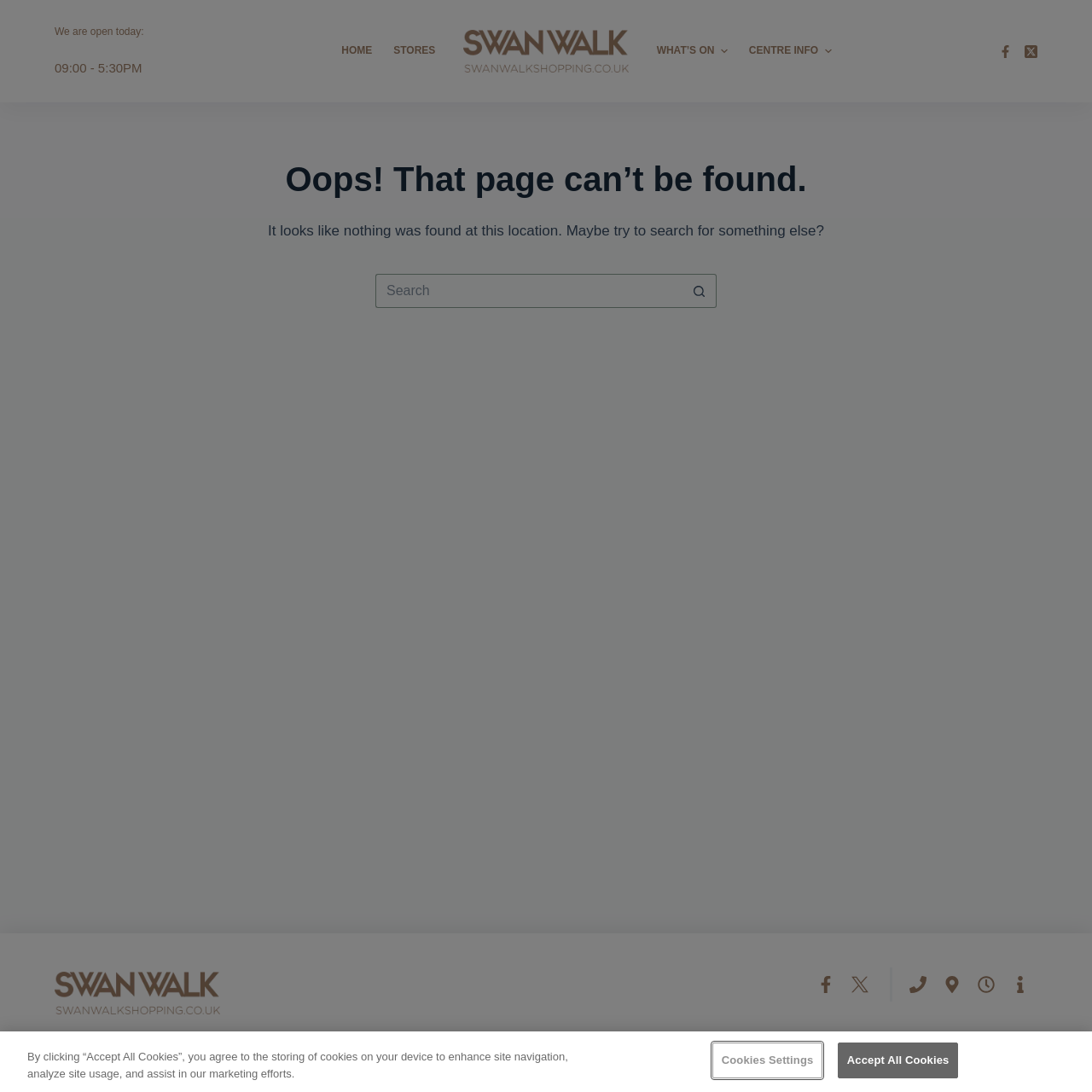Locate the UI element that matches the description Centre Info in the webpage screenshot. Return the bounding box coordinates in the format (top-left x, top-left y, bottom-right x, bottom-right y), with values ranging from 0 to 1.

[0.676, 0.0, 0.771, 0.094]